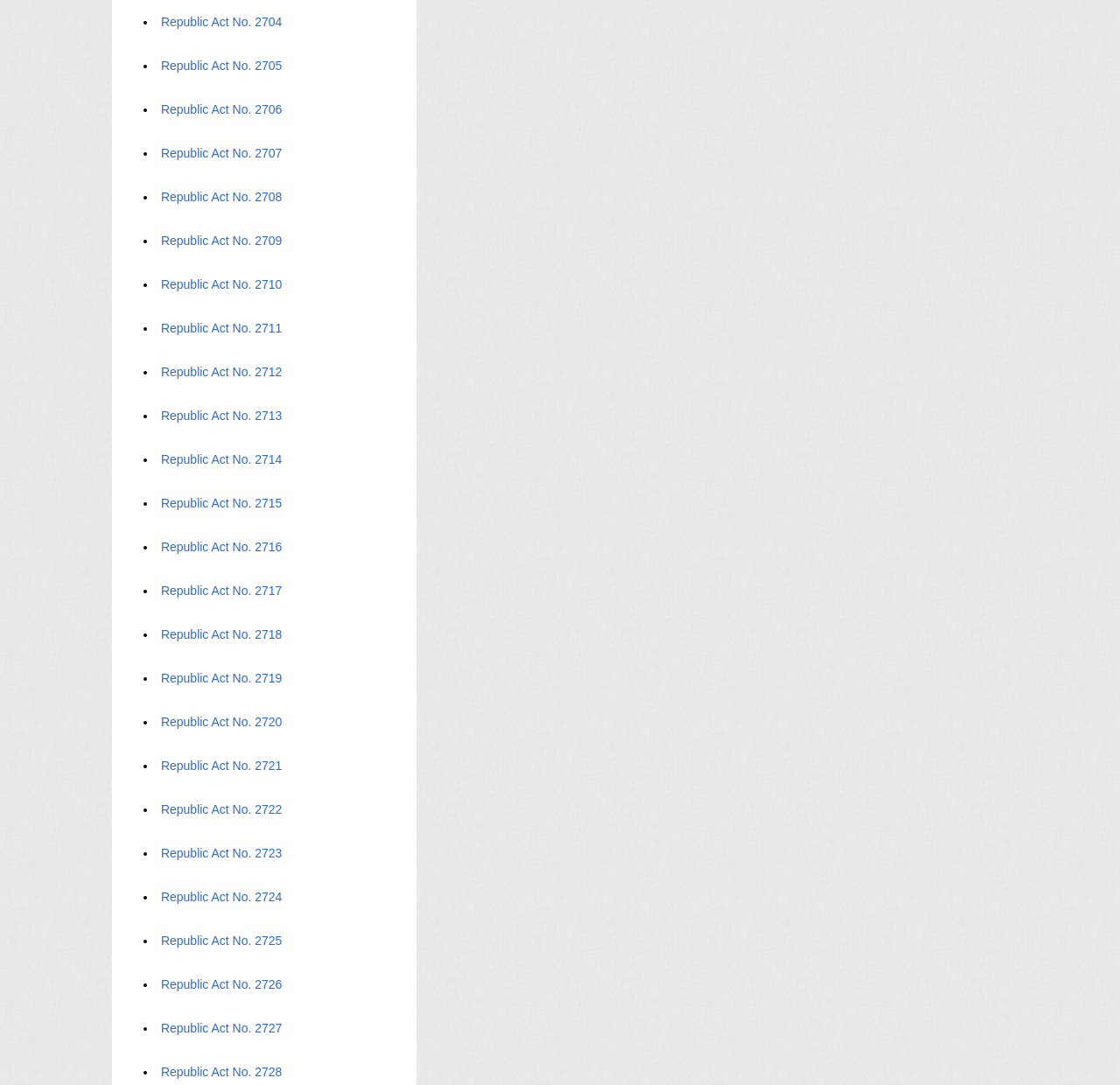Please identify the bounding box coordinates of the area that needs to be clicked to fulfill the following instruction: "View Republic Act No. 2710."

[0.143, 0.256, 0.253, 0.269]